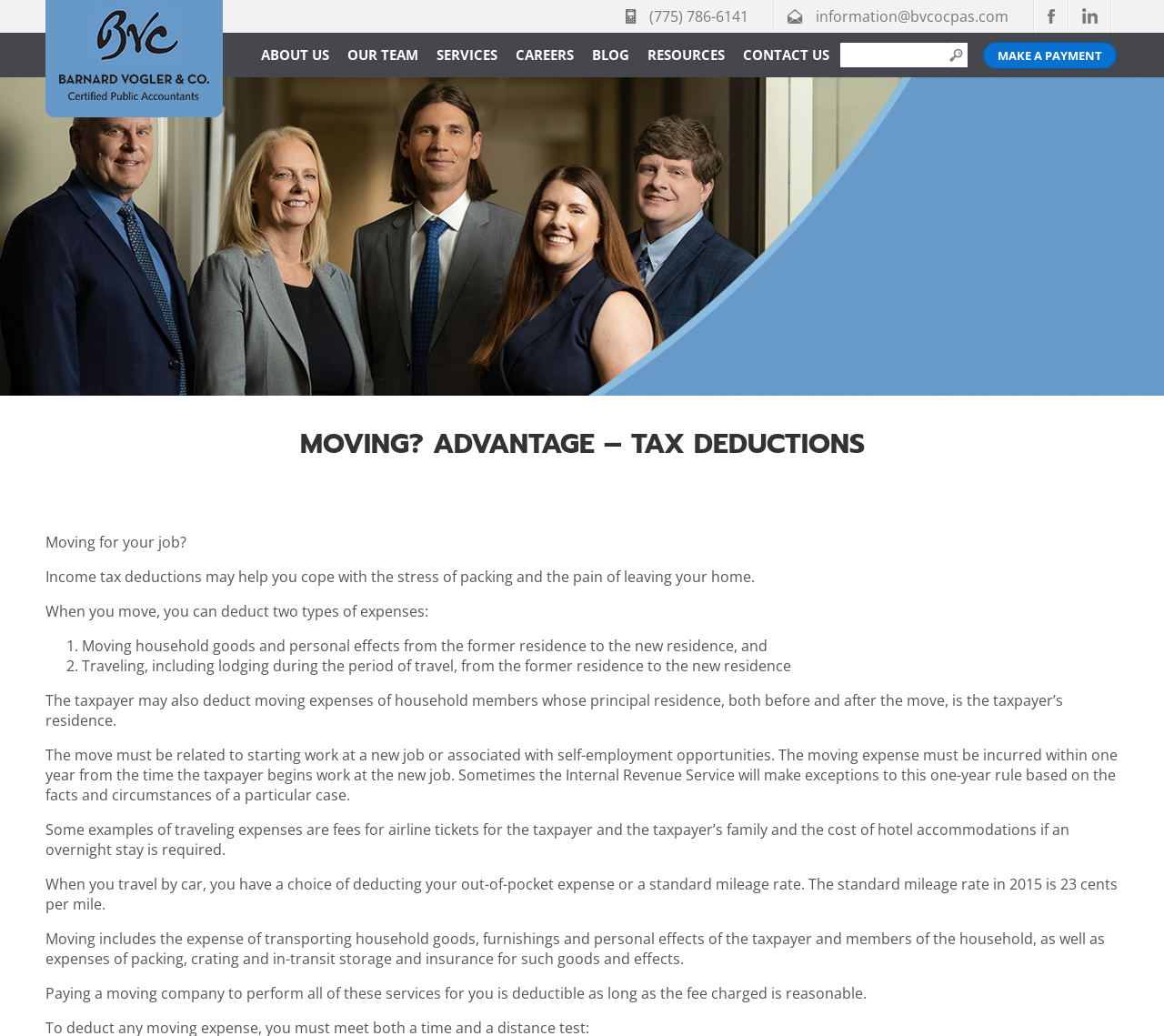Using the given description, provide the bounding box coordinates formatted as (top-left x, top-left y, bottom-right x, bottom-right y), with all values being floating point numbers between 0 and 1. Description: Uncategorized

None